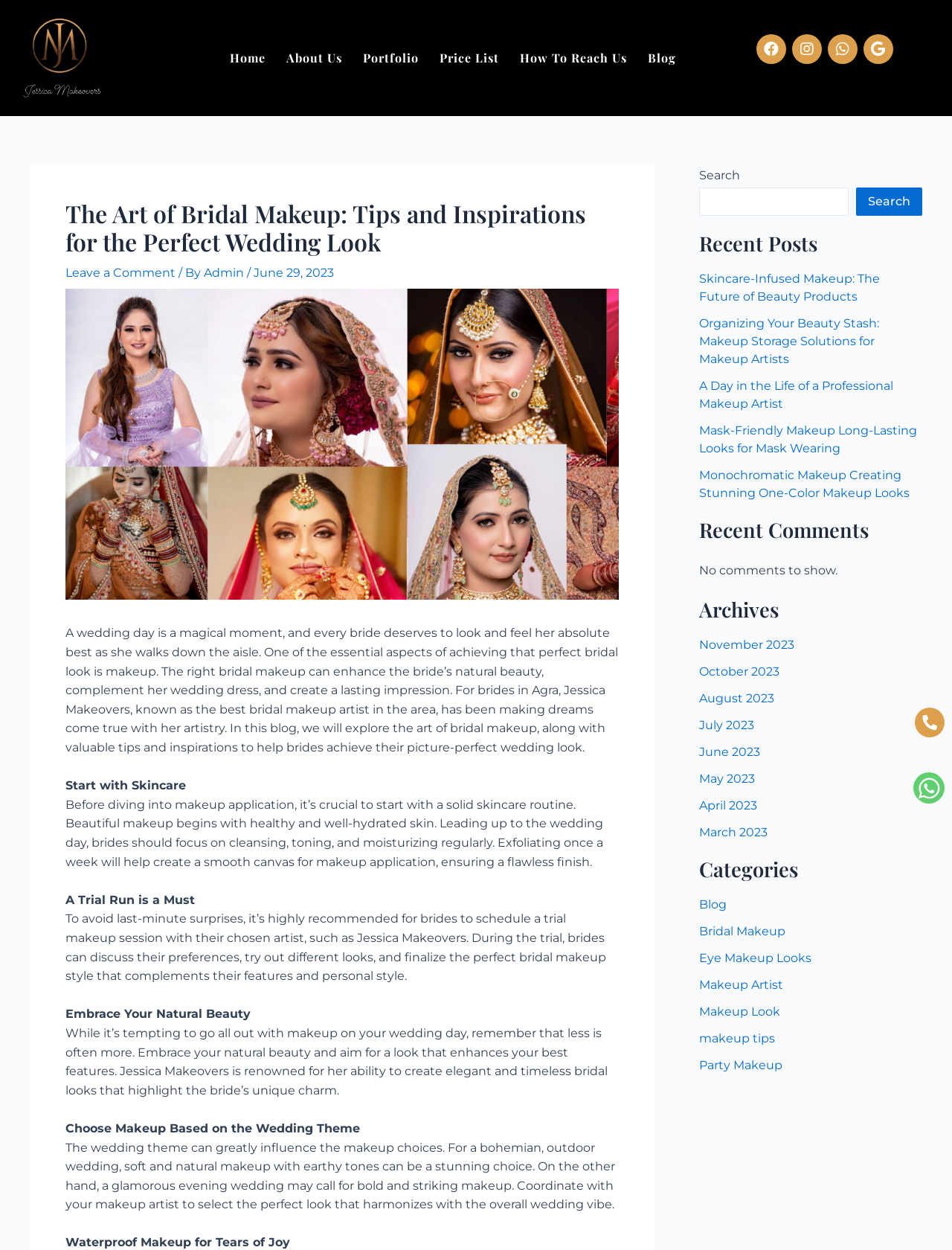Can you extract the primary headline text from the webpage?

The Art of Bridal Makeup: Tips and Inspirations for the Perfect Wedding Look